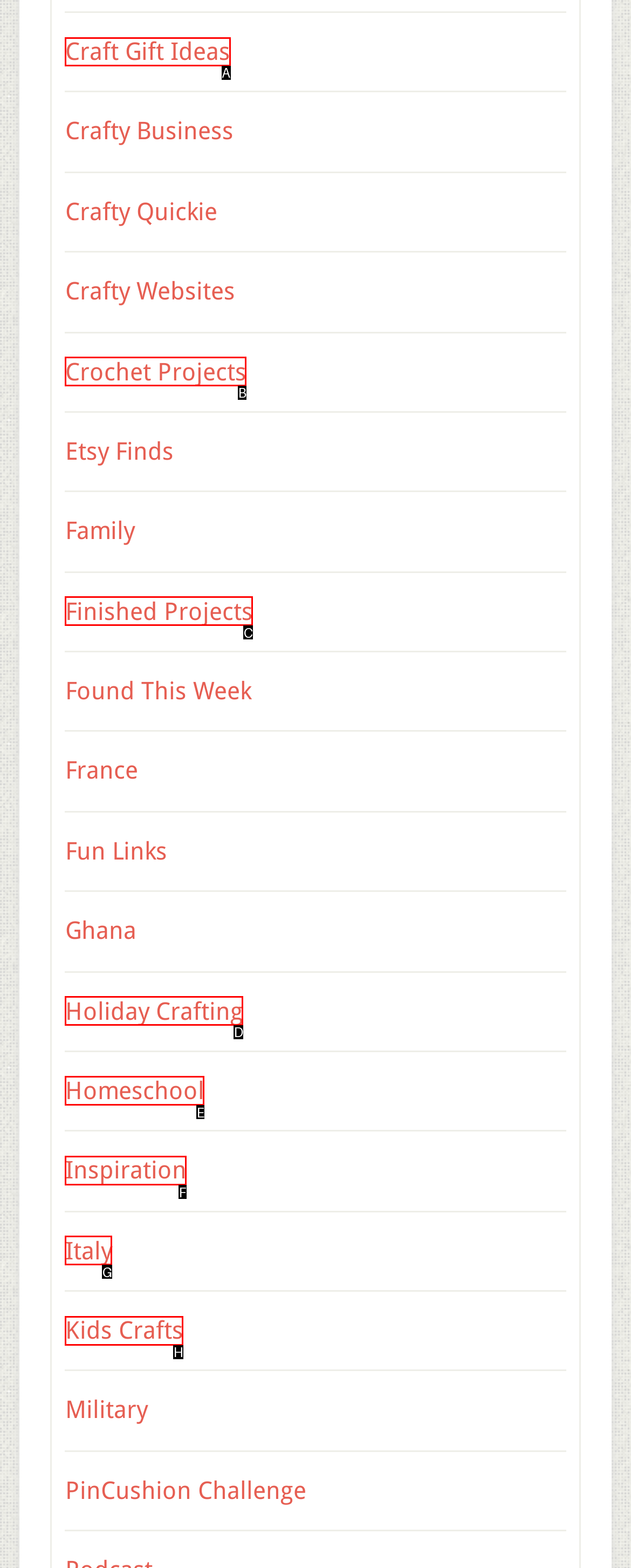Select the option I need to click to accomplish this task: Explore craft gift ideas
Provide the letter of the selected choice from the given options.

A